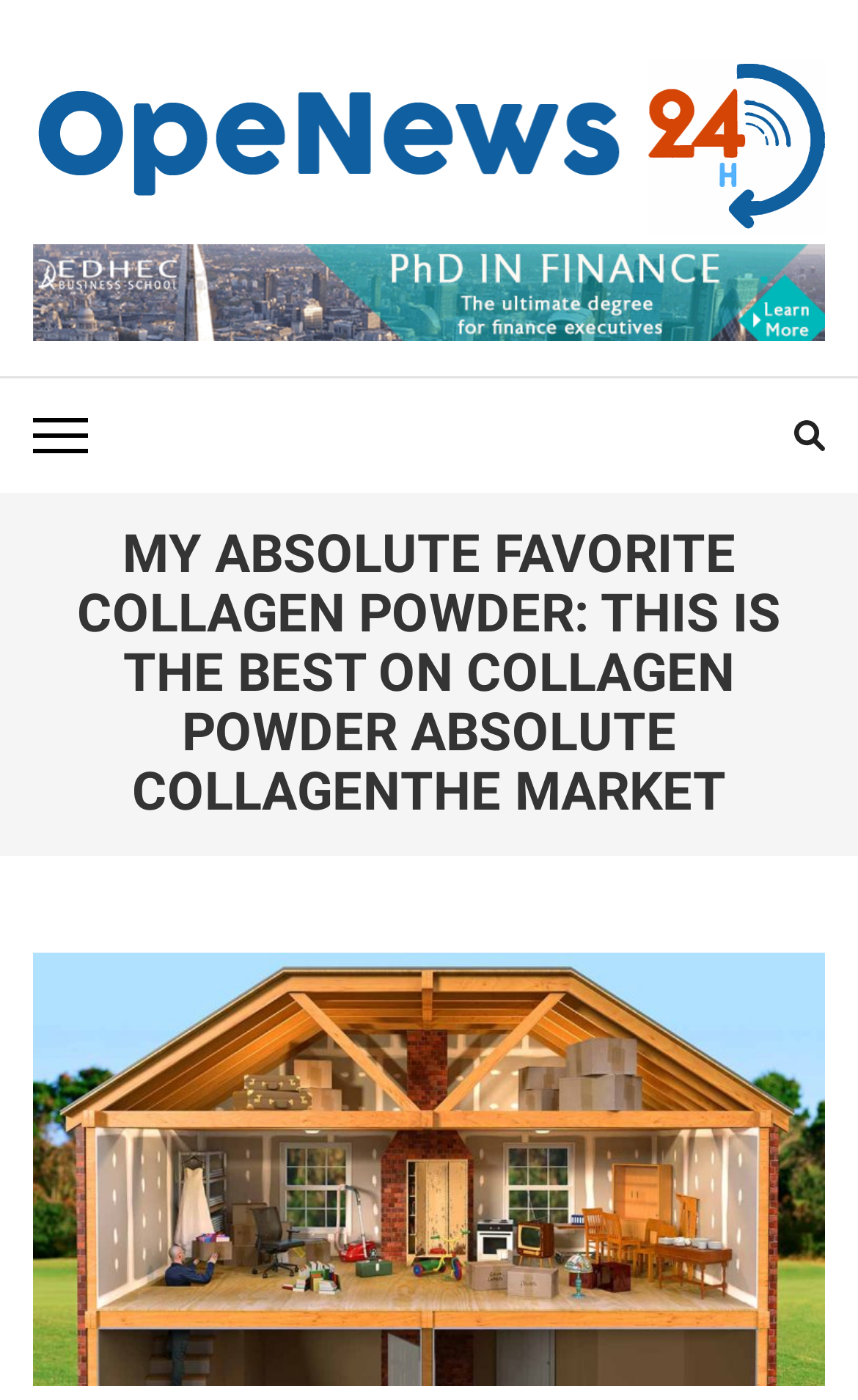What is the tagline of OpeNews24?
Answer with a single word or short phrase according to what you see in the image.

Unbiased News, Open Conversations